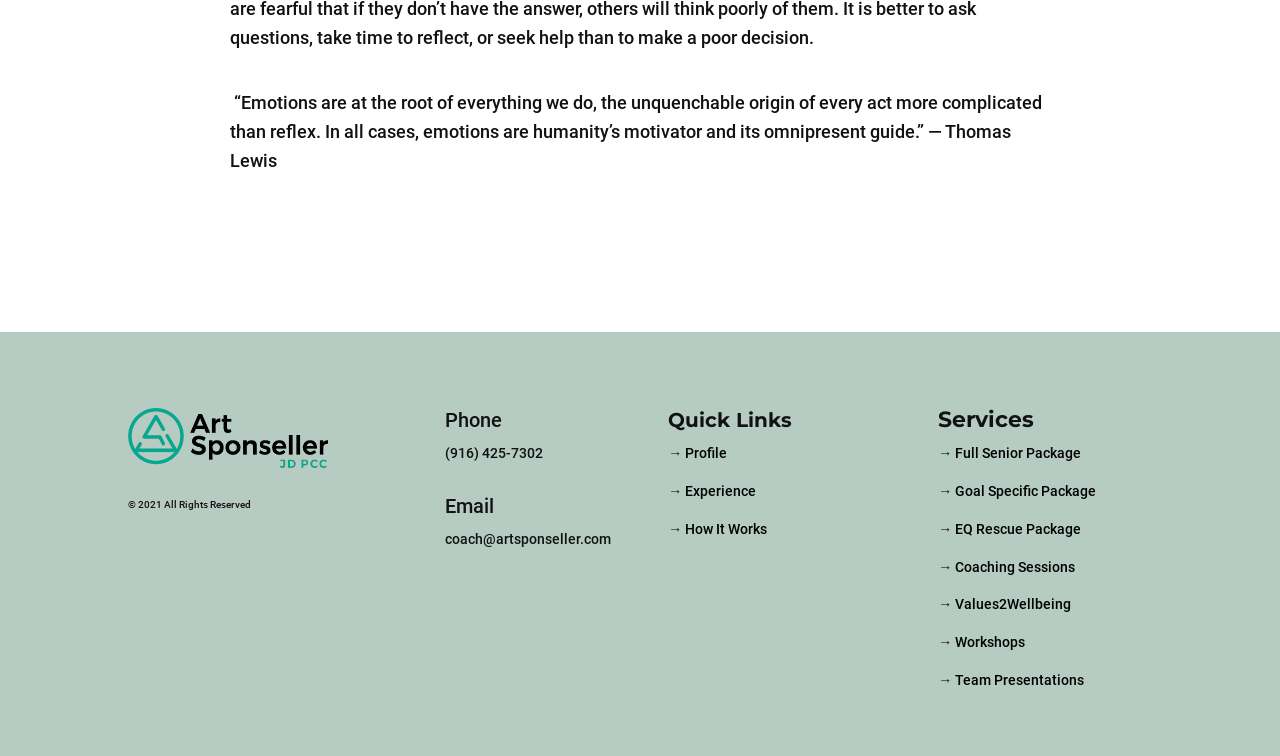From the element description: "How It Works", extract the bounding box coordinates of the UI element. The coordinates should be expressed as four float numbers between 0 and 1, in the order [left, top, right, bottom].

[0.535, 0.689, 0.599, 0.71]